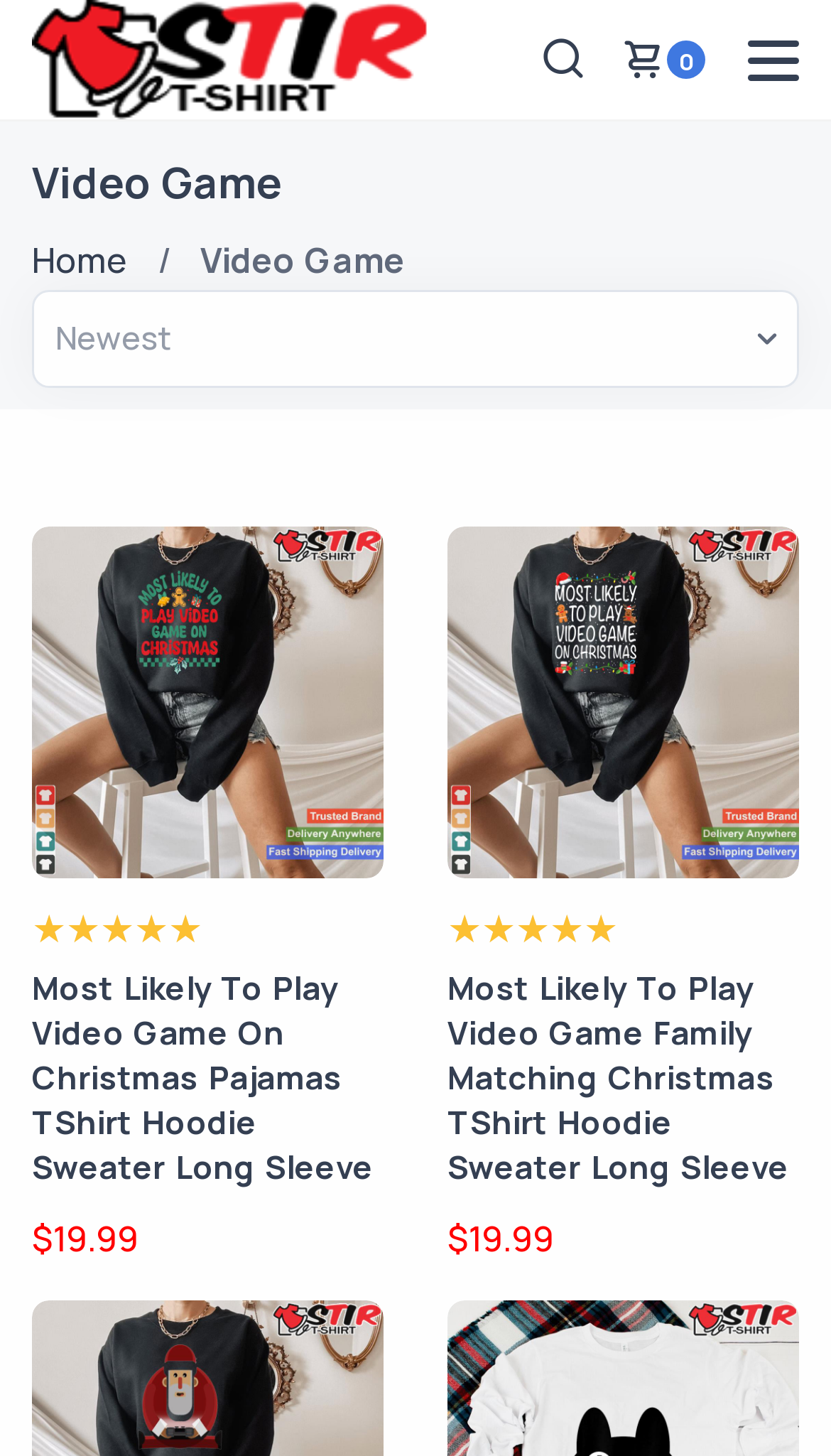Answer briefly with one word or phrase:
How many video game shirts are displayed?

2